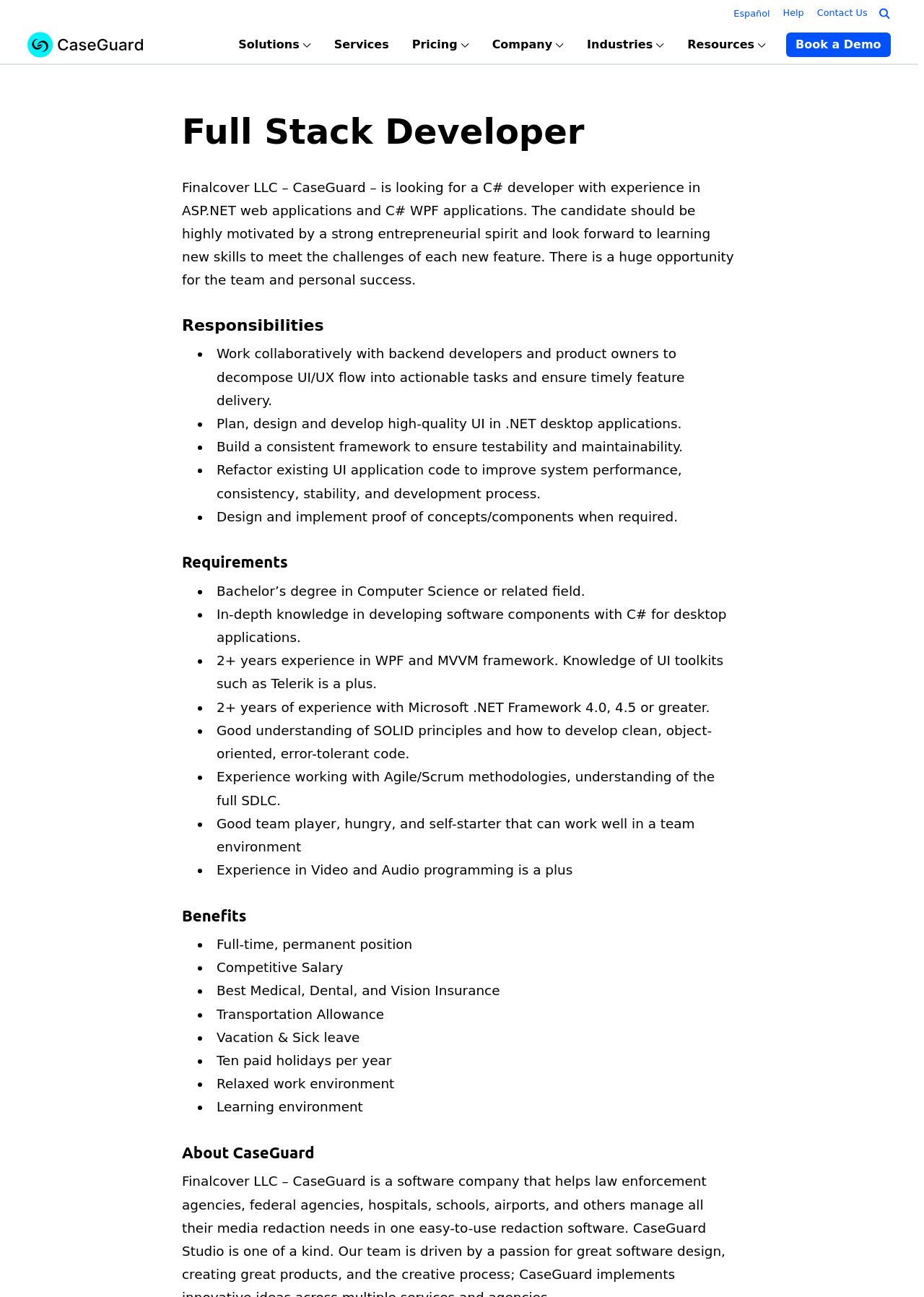Please identify the bounding box coordinates of where to click in order to follow the instruction: "Get answers to your questions about CaseGuard".

[0.061, 0.089, 0.344, 0.143]